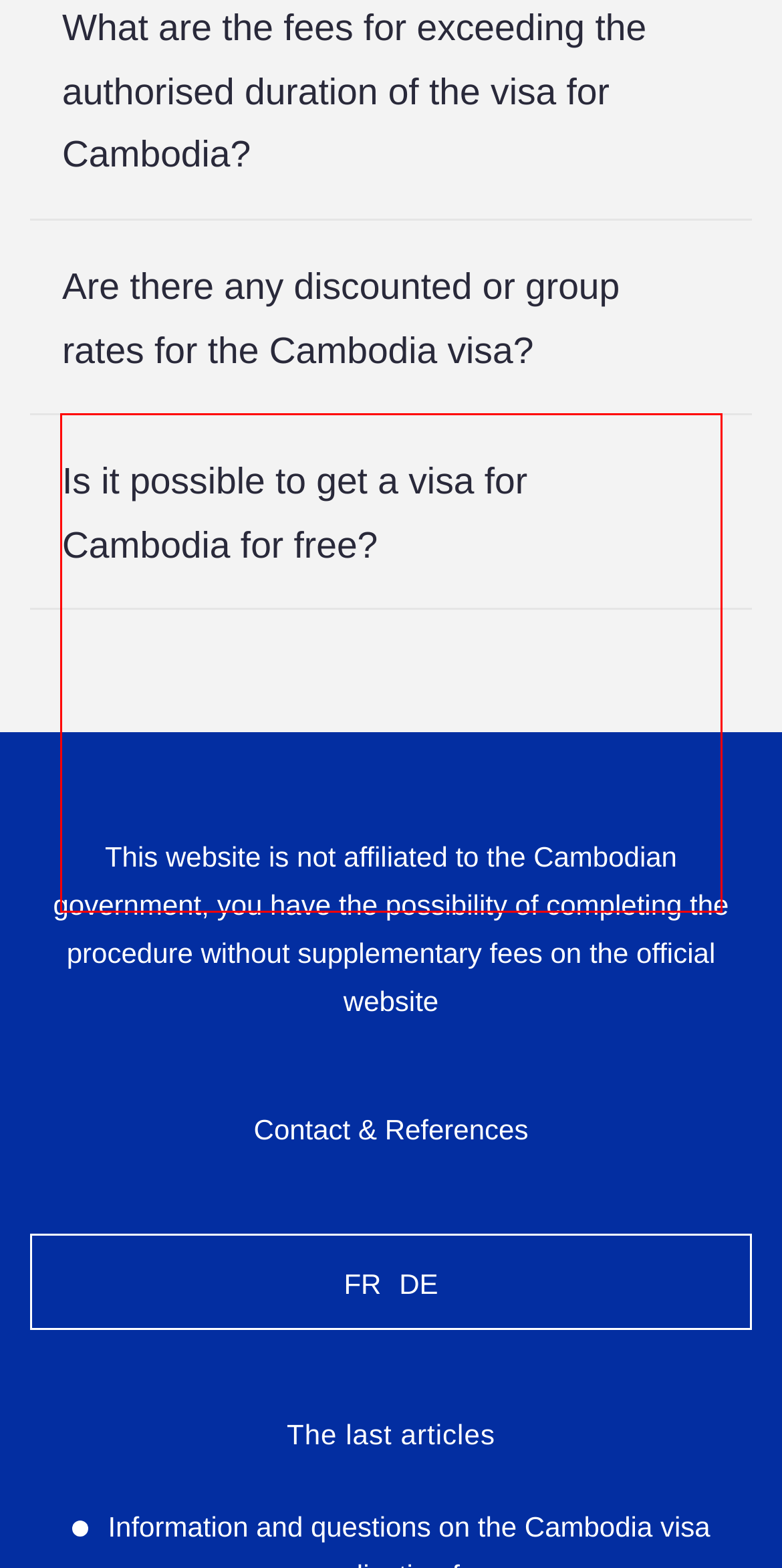Given a screenshot of a webpage with a red bounding box, extract the text content from the UI element inside the red bounding box.

When you apply for a Cambodia visa, whether you apply through the Cambodian consulate or embassy in your country or directly online, you will have to pay the processing fee for each traveller. This means that there are no discounted rates or group rates for the Cambodia visa. The price would remain the same regardless of the number of travellers, their age or their professional or social status.